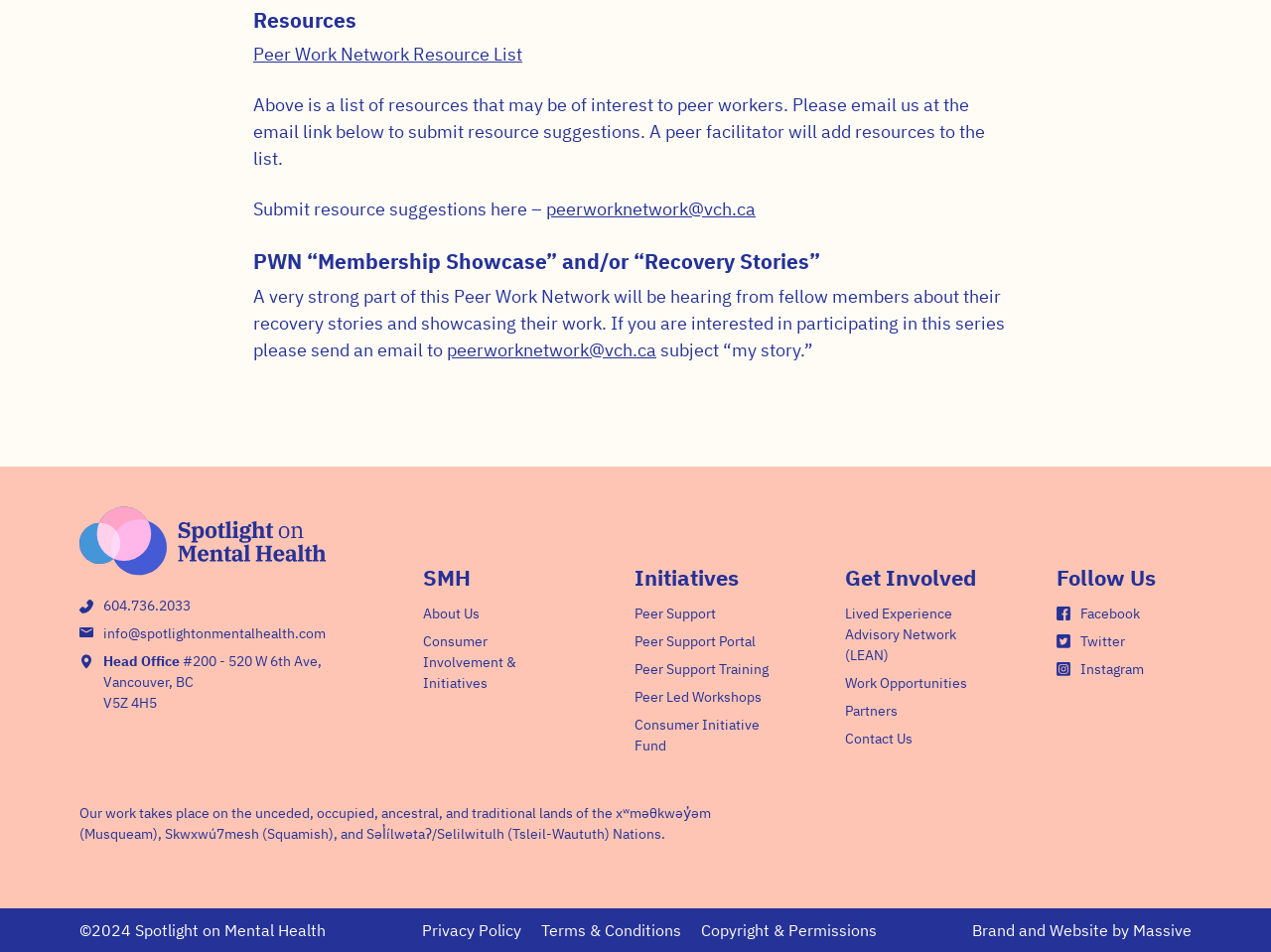What is the location of the Head Office?
Please provide a detailed answer to the question.

The webpage provides the address of the Head Office, which is located at #200 - 520 W 6th Ave, Vancouver, BC V5Z 4H5.